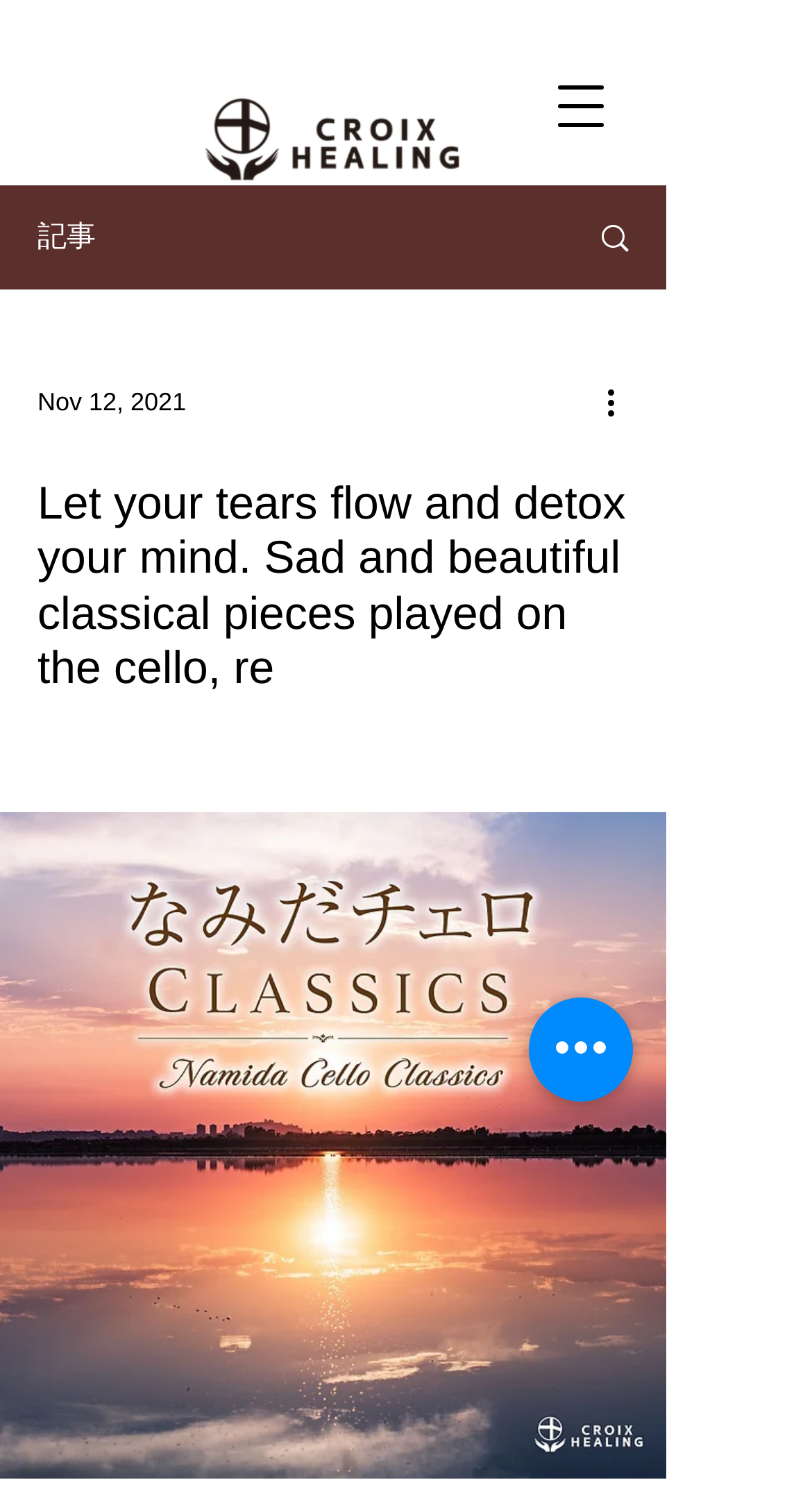Give an in-depth explanation of the webpage layout and content.

This webpage appears to be a music-related page, specifically featuring classical music played on the cello. At the top left corner, there is a logo image of "CROIX-HEALING" with a link to navigate to another page. Next to the logo, there is a button to open a navigation menu.

Below the logo, there is a section with a heading that reads "Let your tears flow and detox your mind. Sad and beautiful classical pieces played on the cello, re". This heading is positioned near the top center of the page. 

To the right of the heading, there is an image, followed by a button labeled "More actions" and another image. Below these elements, there is a text "Nov 12, 2021", indicating the date of publication or update.

Further down the page, there is a large button that spans almost the entire width of the page, suggesting a call-to-action or a prominent feature of the page.

On the top right corner, there is a button labeled "Quick actions", which may provide shortcuts to common tasks or features.

Overall, the page seems to be promoting a music album or a playlist featuring soothing classical music on the cello, with a focus on emotional healing and relaxation.